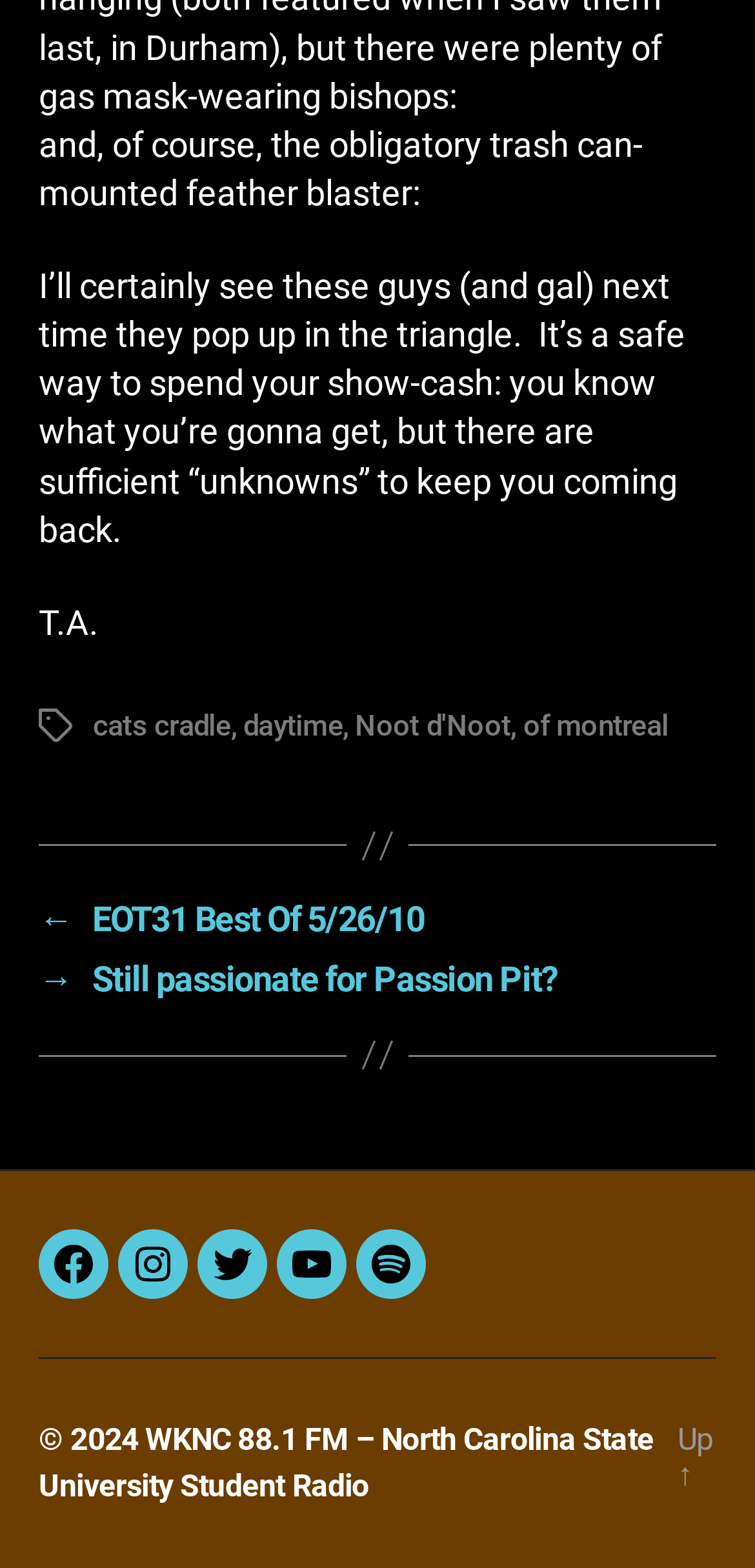Please identify the bounding box coordinates of the element I need to click to follow this instruction: "Check the copyright information".

[0.051, 0.906, 0.193, 0.929]